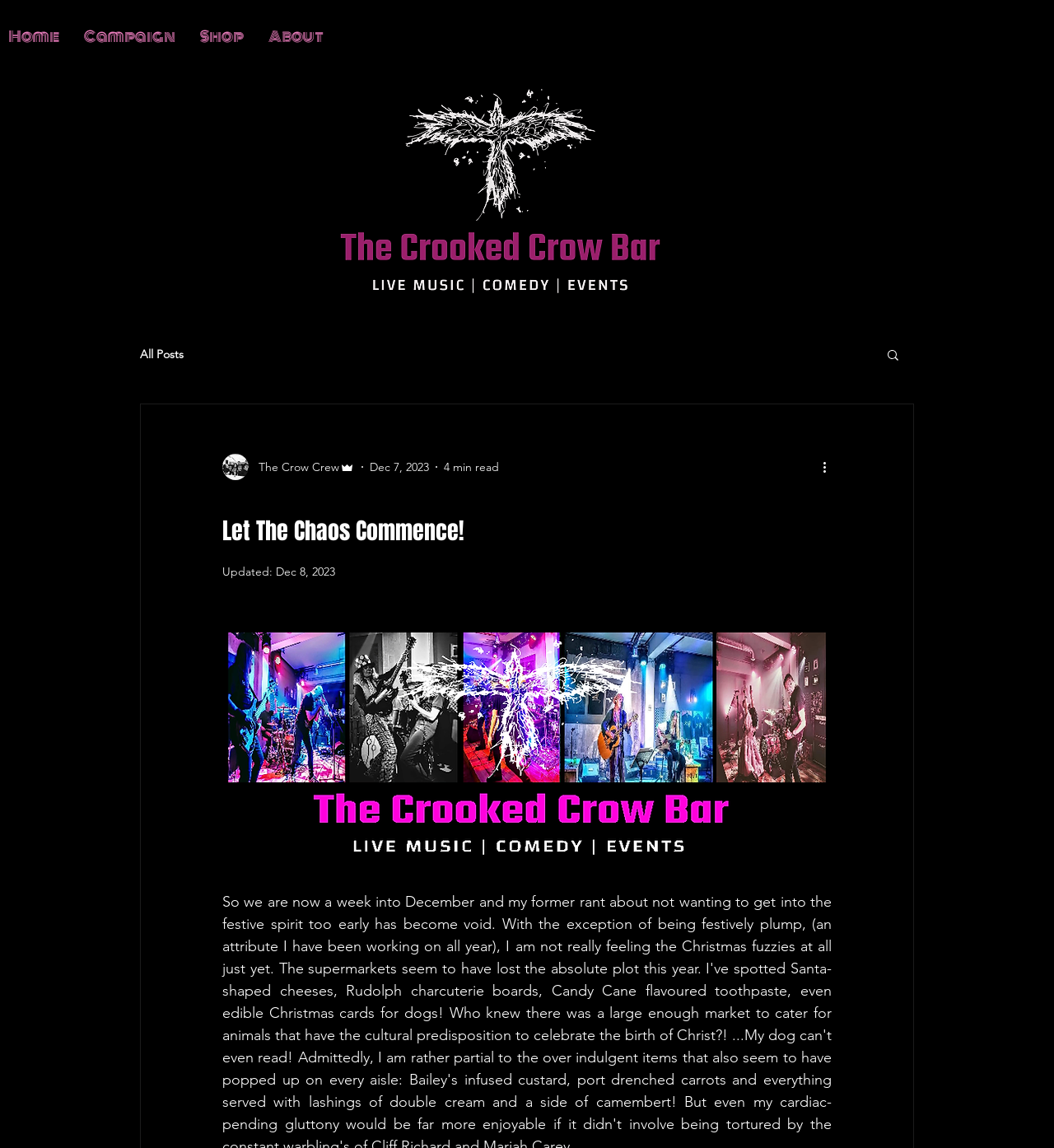Generate the text content of the main headline of the webpage.

Let The Chaos Commence!